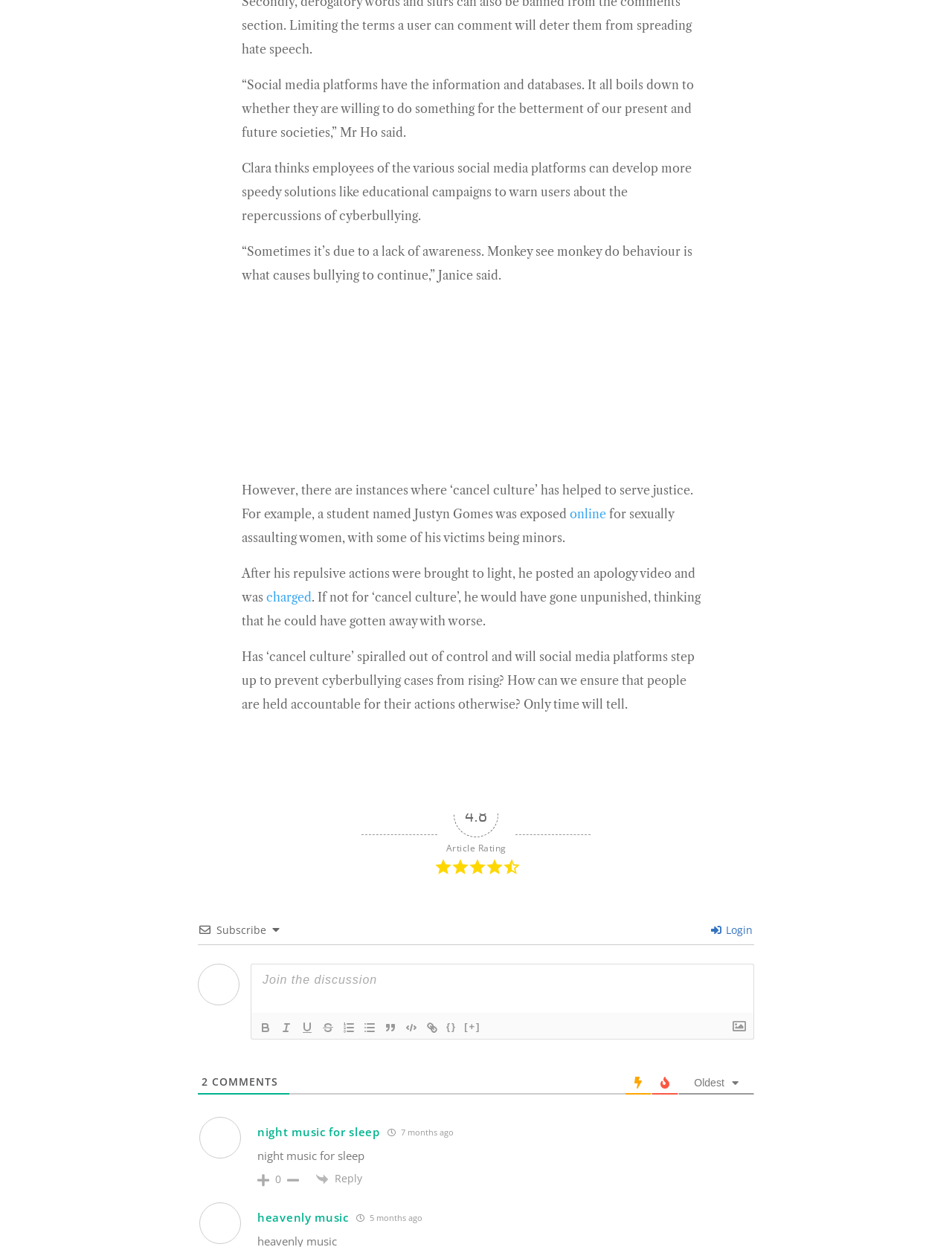Please find the bounding box coordinates of the clickable region needed to complete the following instruction: "Click the 'Login' button". The bounding box coordinates must consist of four float numbers between 0 and 1, i.e., [left, top, right, bottom].

[0.747, 0.74, 0.791, 0.751]